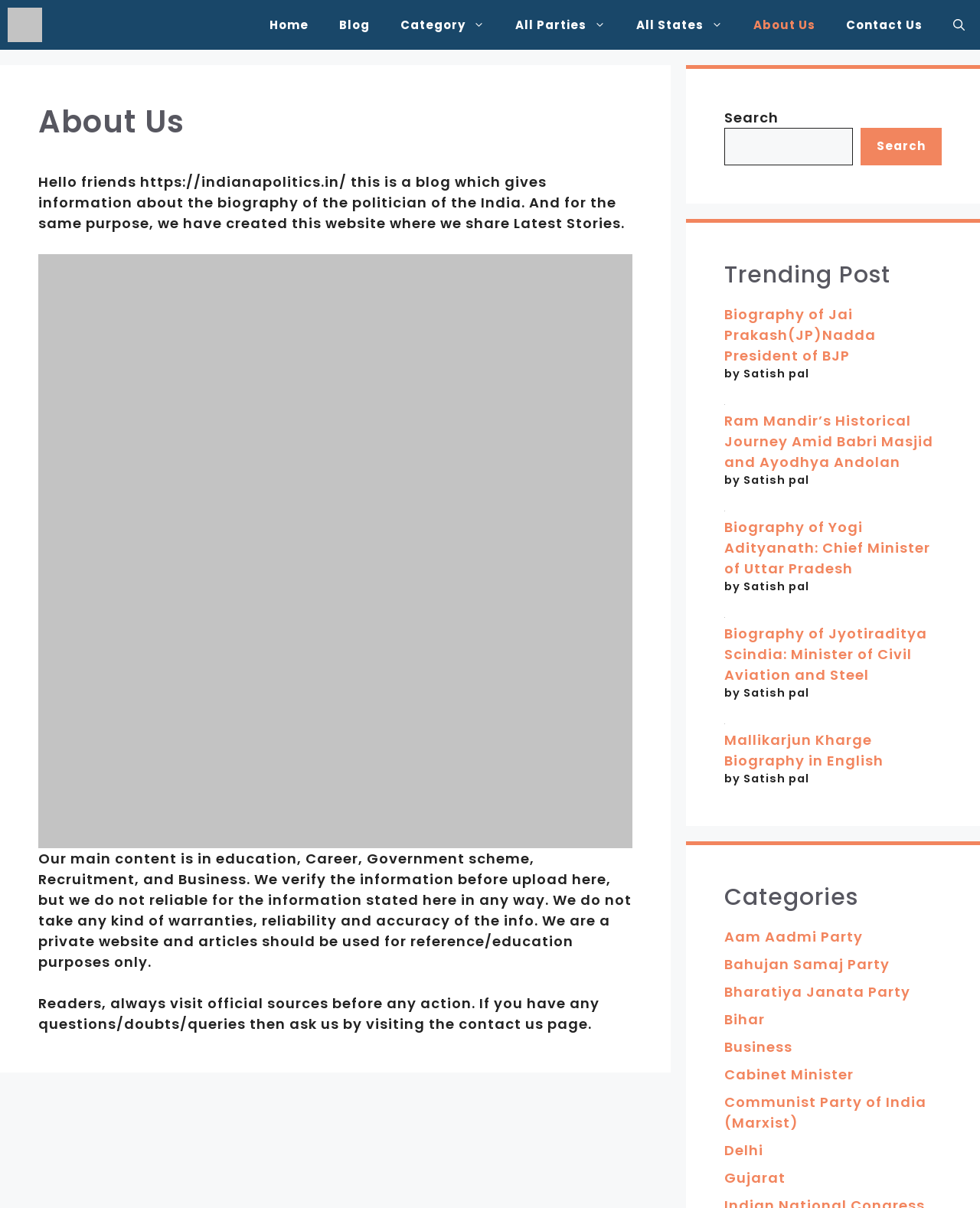What is the name of the website?
From the image, respond with a single word or phrase.

IndianPolitics